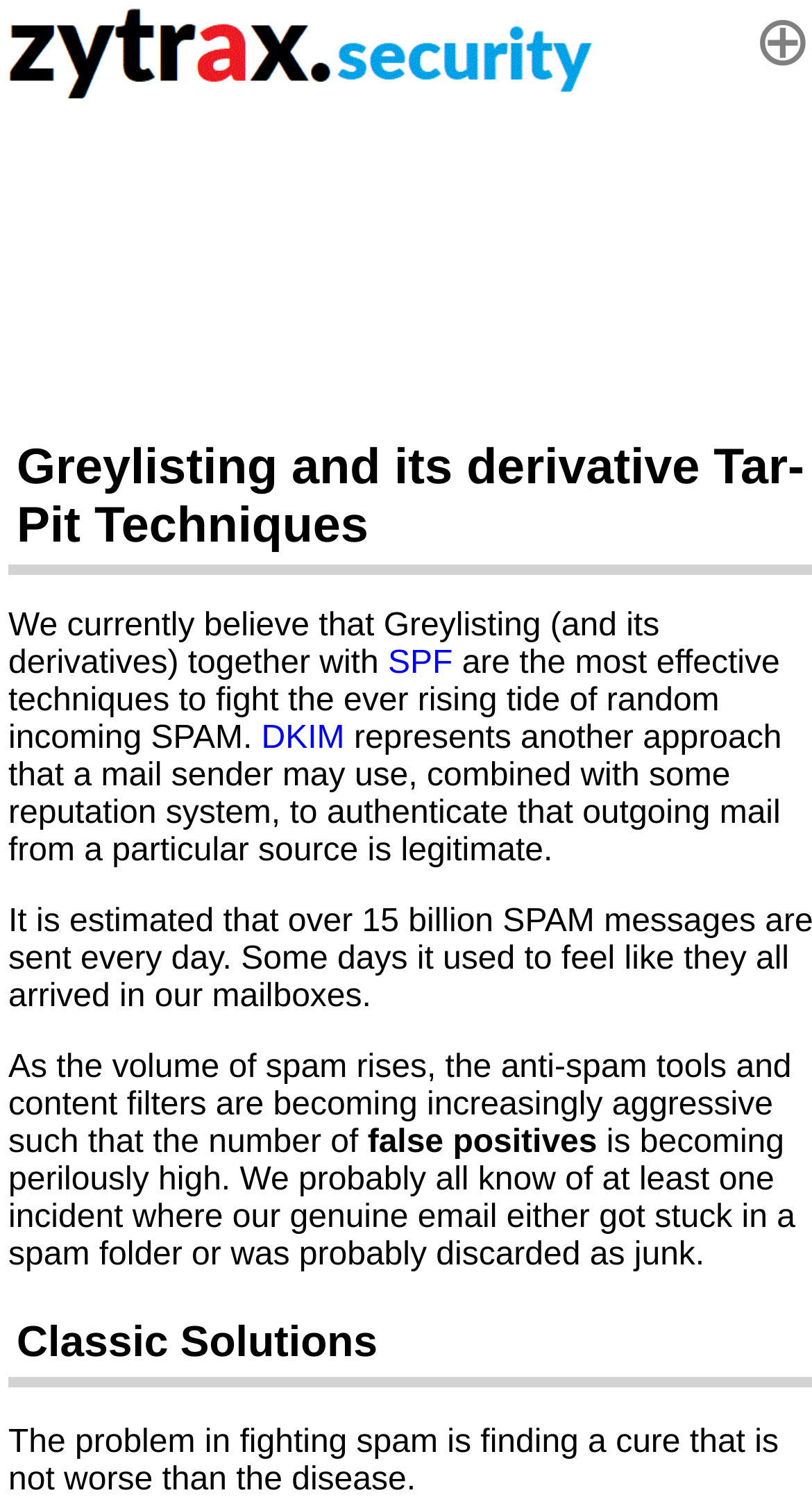Generate a thorough description of the webpage.

The webpage is about ZyTrax Security, specifically focusing on greylisting and tar-pit techniques. At the top left corner, there is a logo of ZyTrax Security. To the right of the logo, there is a small icon represented by the symbol '⊕'. Below the logo, there is an advertisement iframe that takes up a significant portion of the top section of the page.

The main content of the page starts with a paragraph of text that discusses the effectiveness of greylisting and its derivatives in fighting spam. This paragraph is positioned near the top center of the page. Within this paragraph, there are links to 'SPF' and 'DKIM', which are likely related to email authentication techniques.

Below this paragraph, there is another block of text that explains how DKIM represents another approach to authenticating outgoing mail from a particular source. This text is positioned near the middle of the page.

Further down, there is another paragraph that discusses the issue of false positives in anti-spam tools and content filters, which is becoming increasingly problematic as the volume of spam rises. This paragraph is positioned near the bottom center of the page. Within this paragraph, the term 'false positives' is highlighted.

Finally, at the very bottom of the page, there is a concluding statement that summarizes the challenge of fighting spam, emphasizing the need to find a cure that is not worse than the disease.